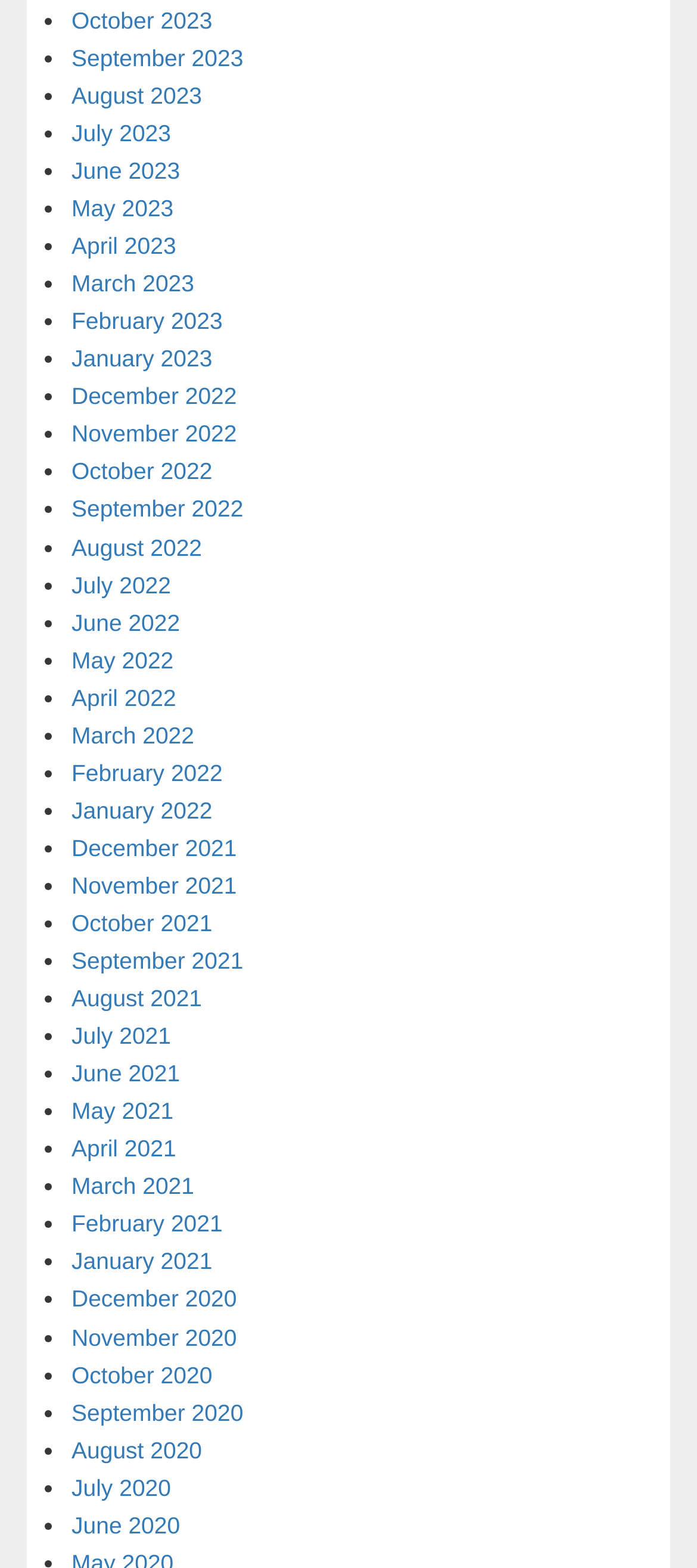Kindly determine the bounding box coordinates of the area that needs to be clicked to fulfill this instruction: "Contact via email".

None